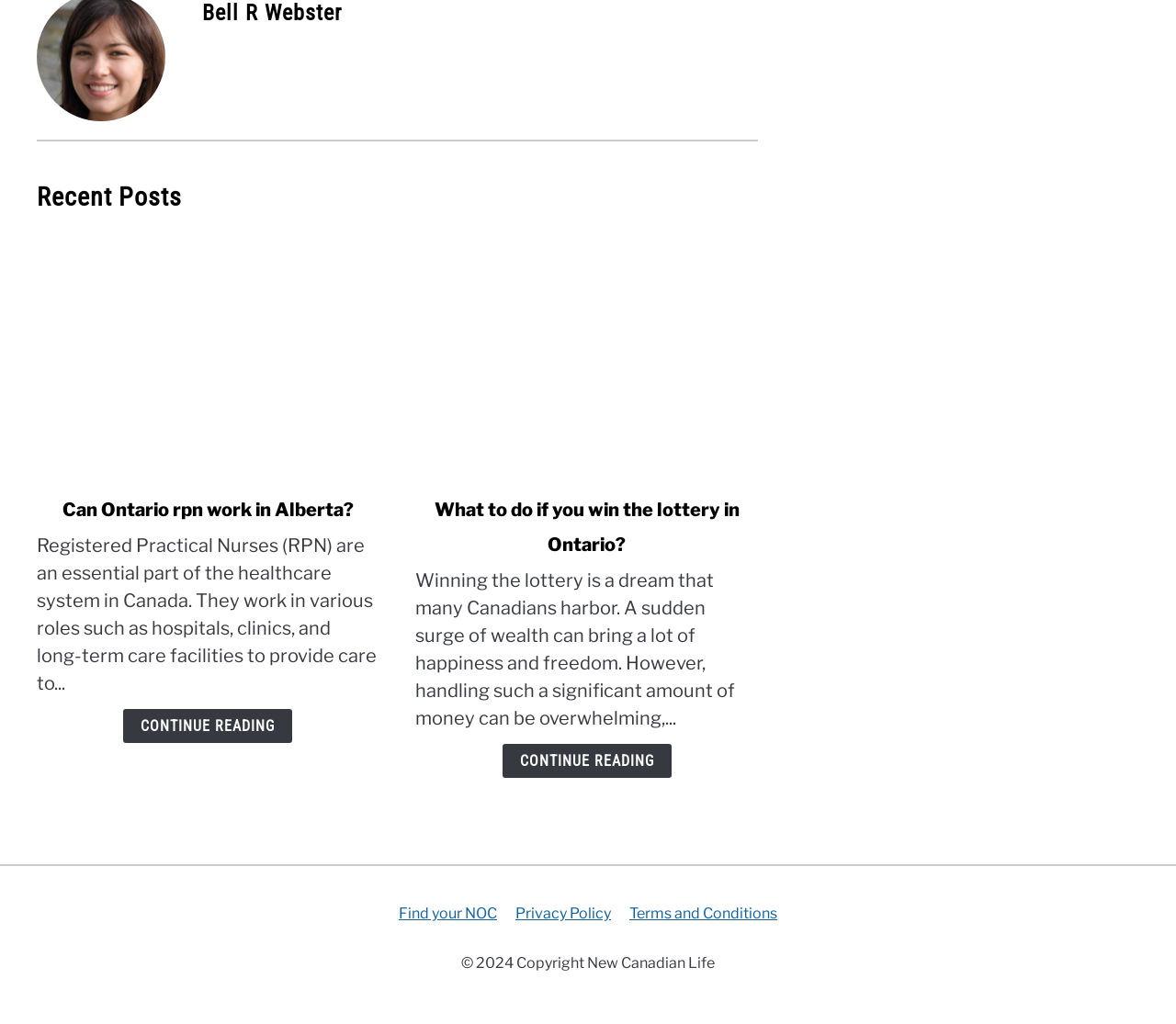Determine the bounding box coordinates of the clickable region to execute the instruction: "Read about What to do if you win the lottery in Ontario?". The coordinates should be four float numbers between 0 and 1, denoted as [left, top, right, bottom].

[0.354, 0.229, 0.645, 0.462]